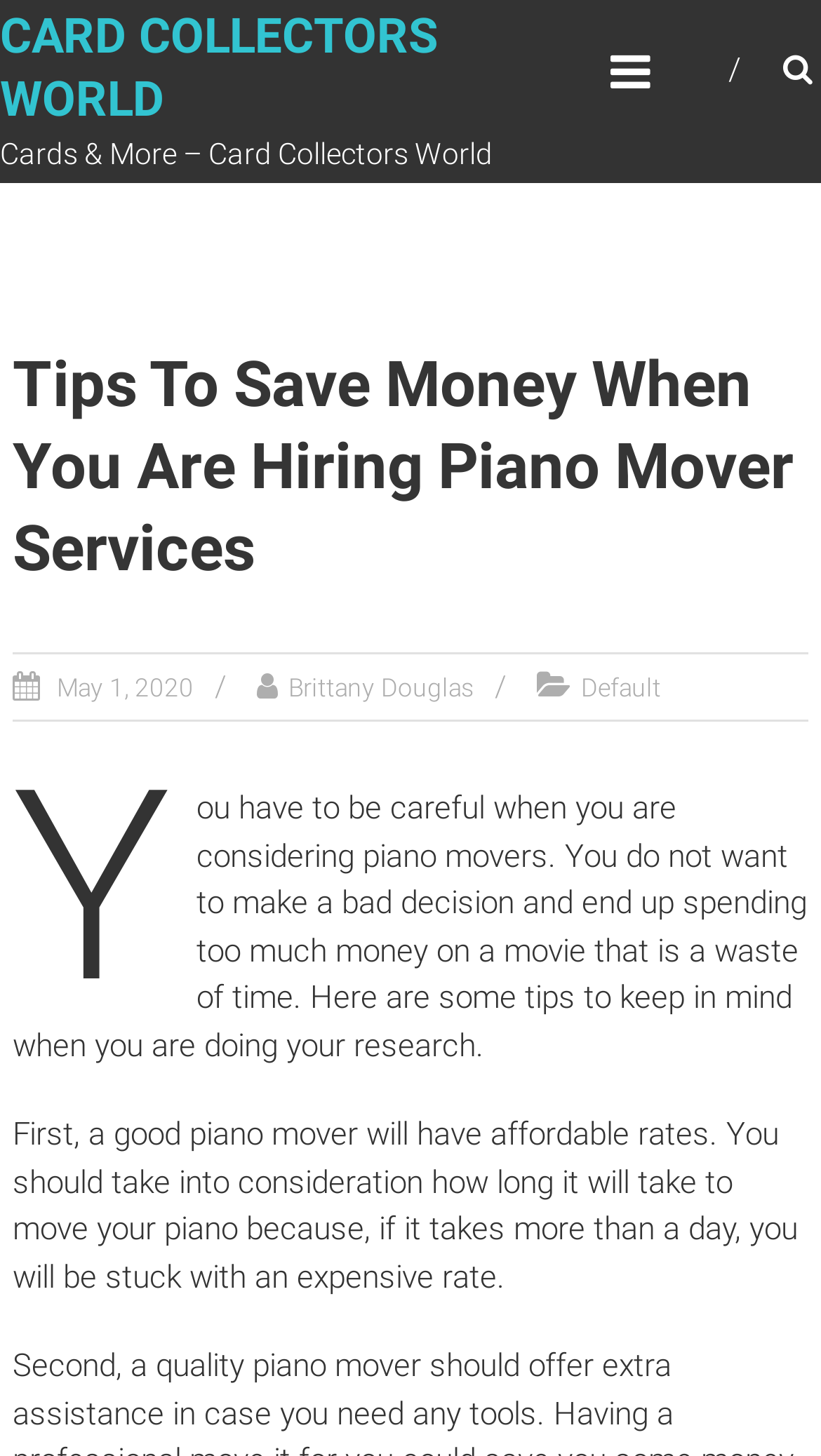Determine the main heading of the webpage and generate its text.

Tips To Save Money When You Are Hiring Piano Mover Services